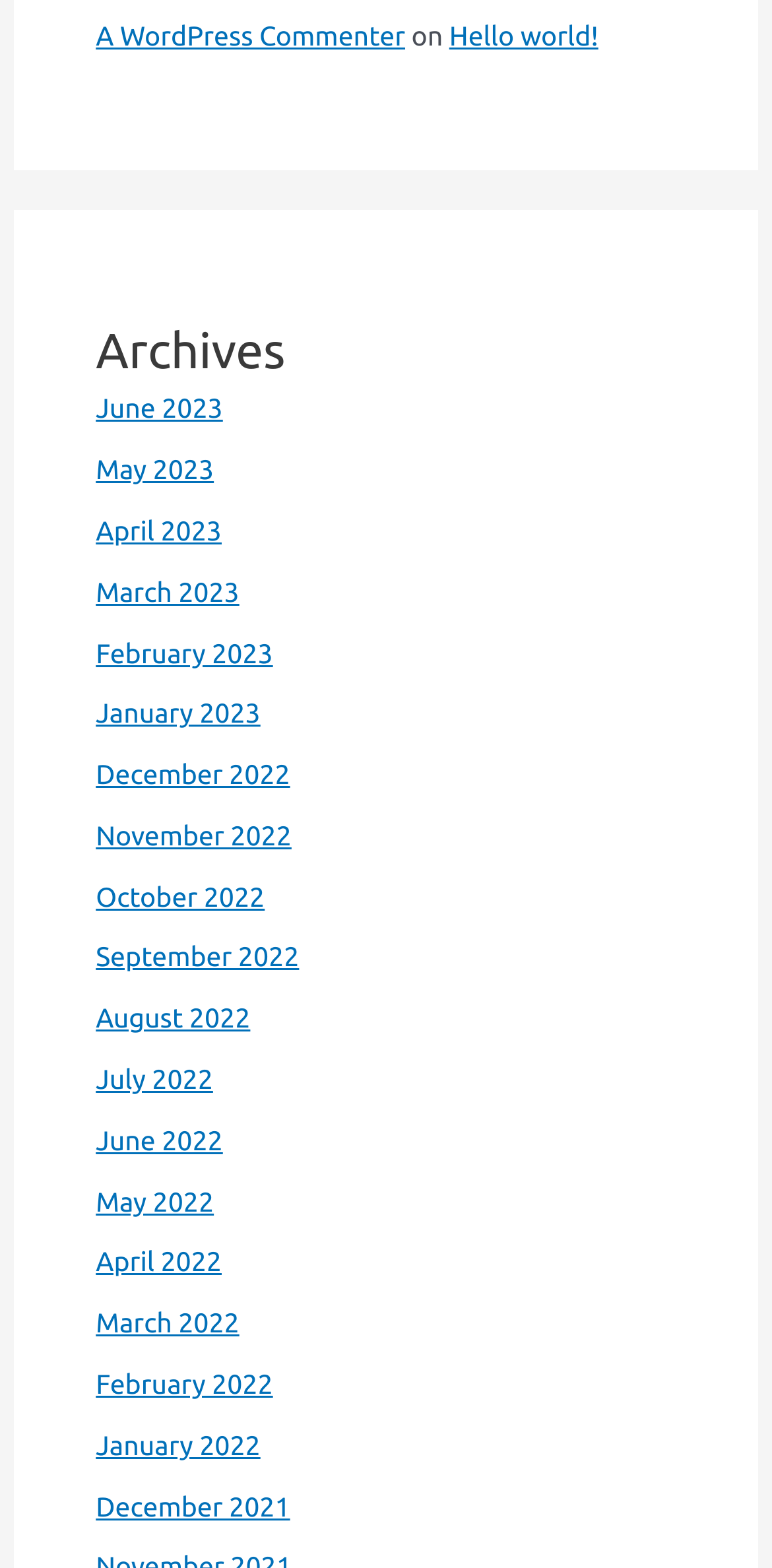Provide your answer in a single word or phrase: 
How many months are available in the year 2023?

6